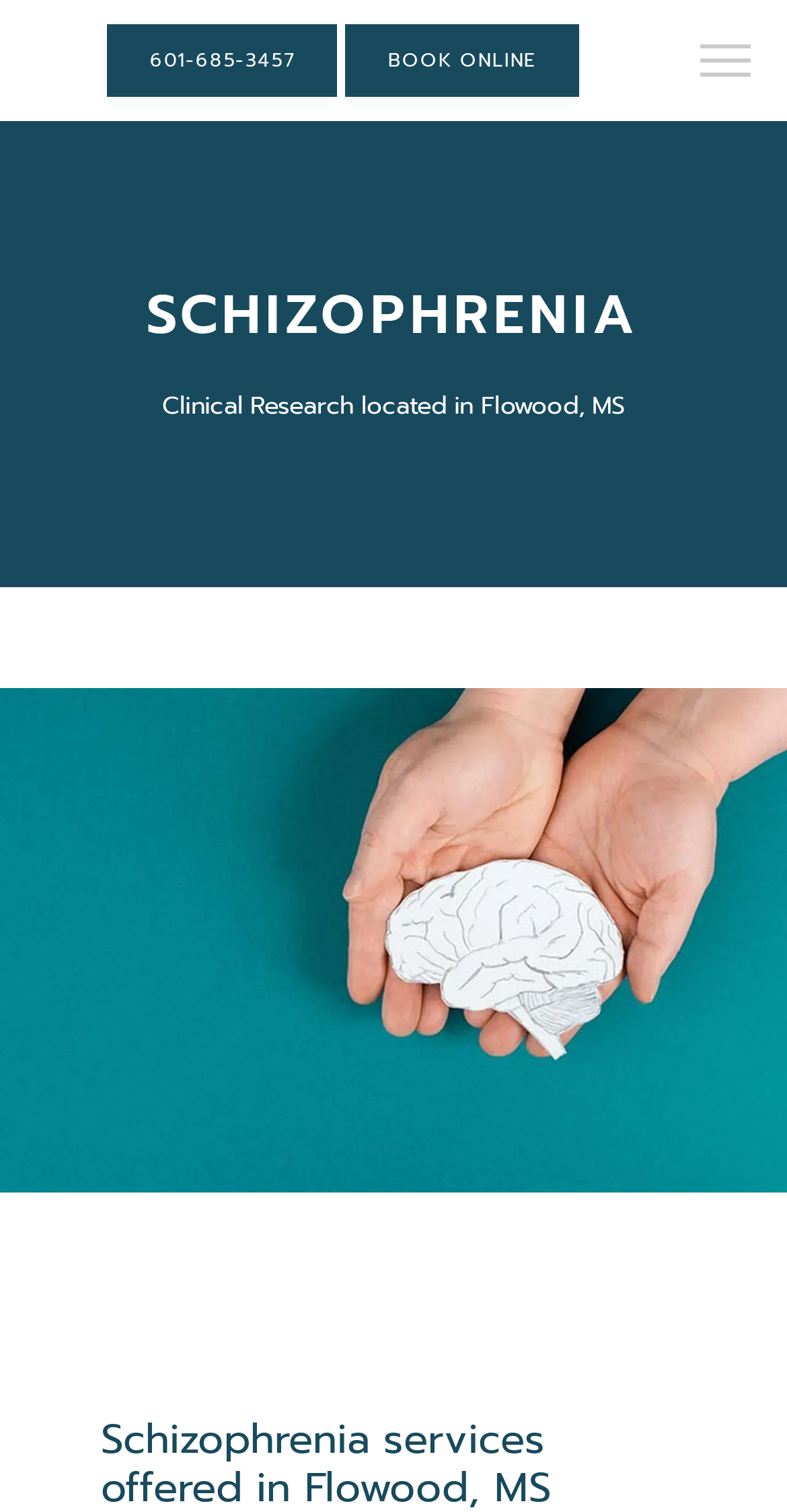What is the location of the research center?
Please analyze the image and answer the question with as much detail as possible.

I found the location of the research center by looking at the headings on the webpage, which mention 'Flowood, MS'.